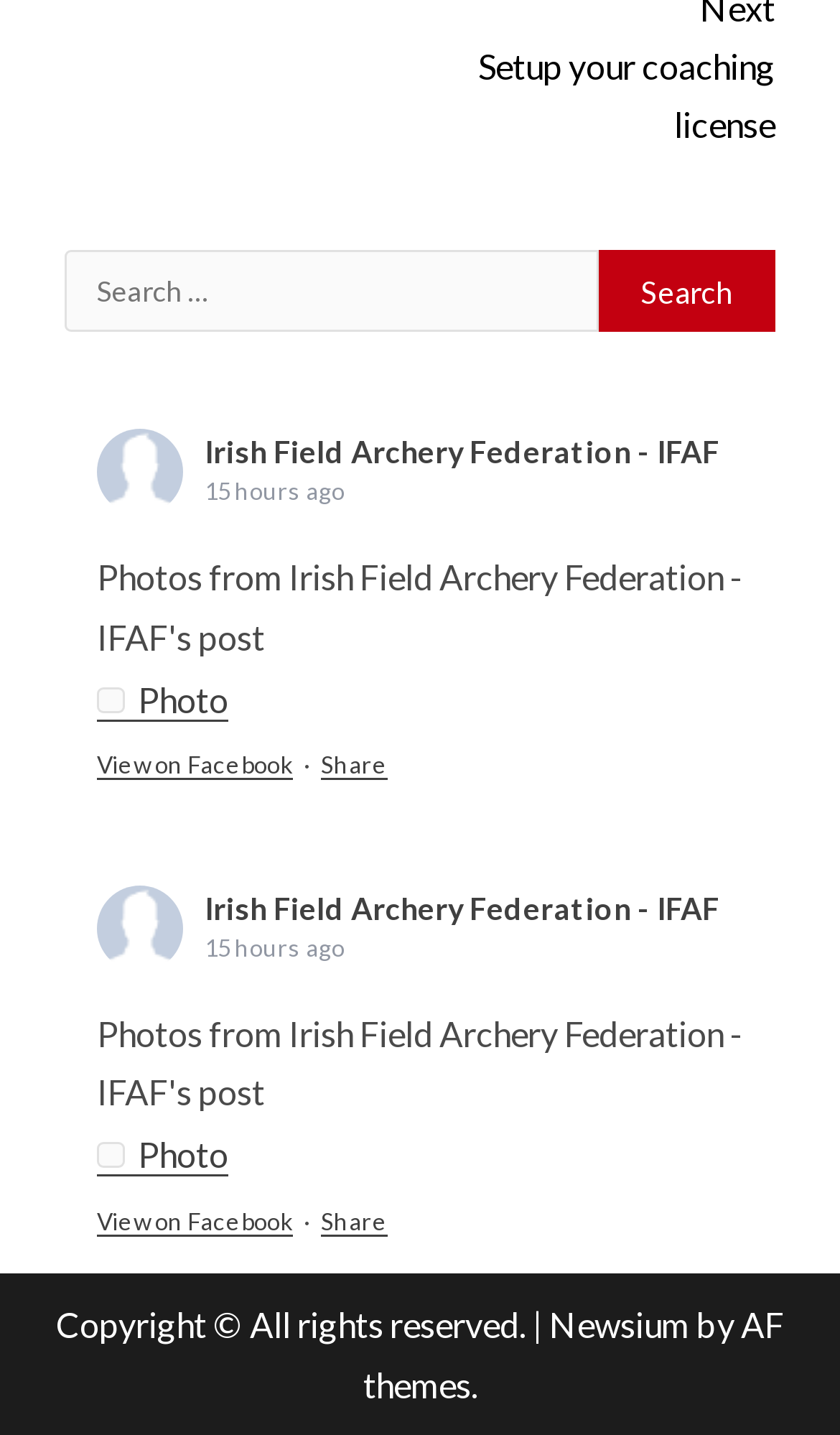Provide the bounding box coordinates for the UI element that is described as: "Photo".

[0.115, 0.473, 0.272, 0.503]